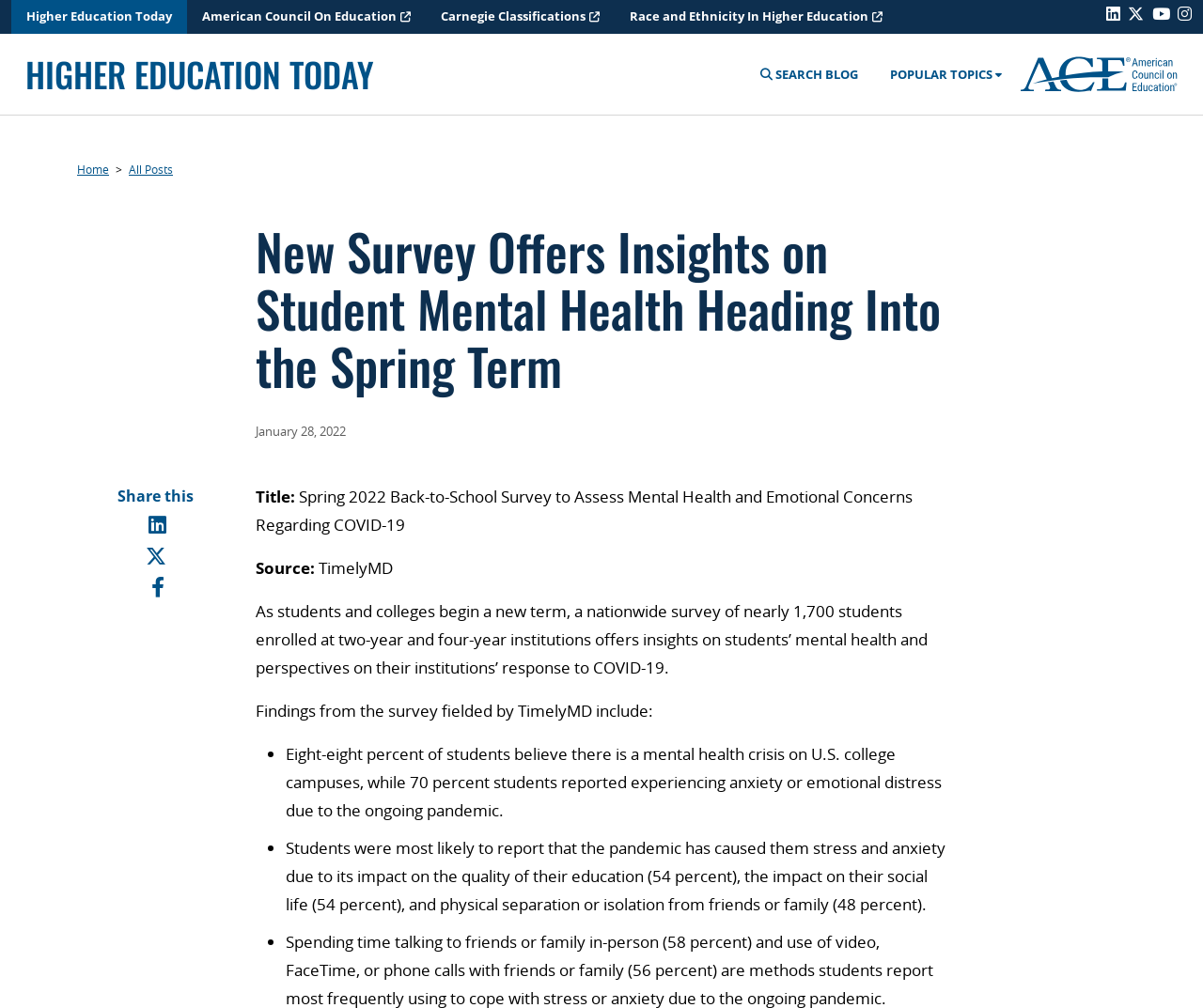Please determine the bounding box coordinates of the section I need to click to accomplish this instruction: "Search the blog".

[0.632, 0.065, 0.721, 0.082]